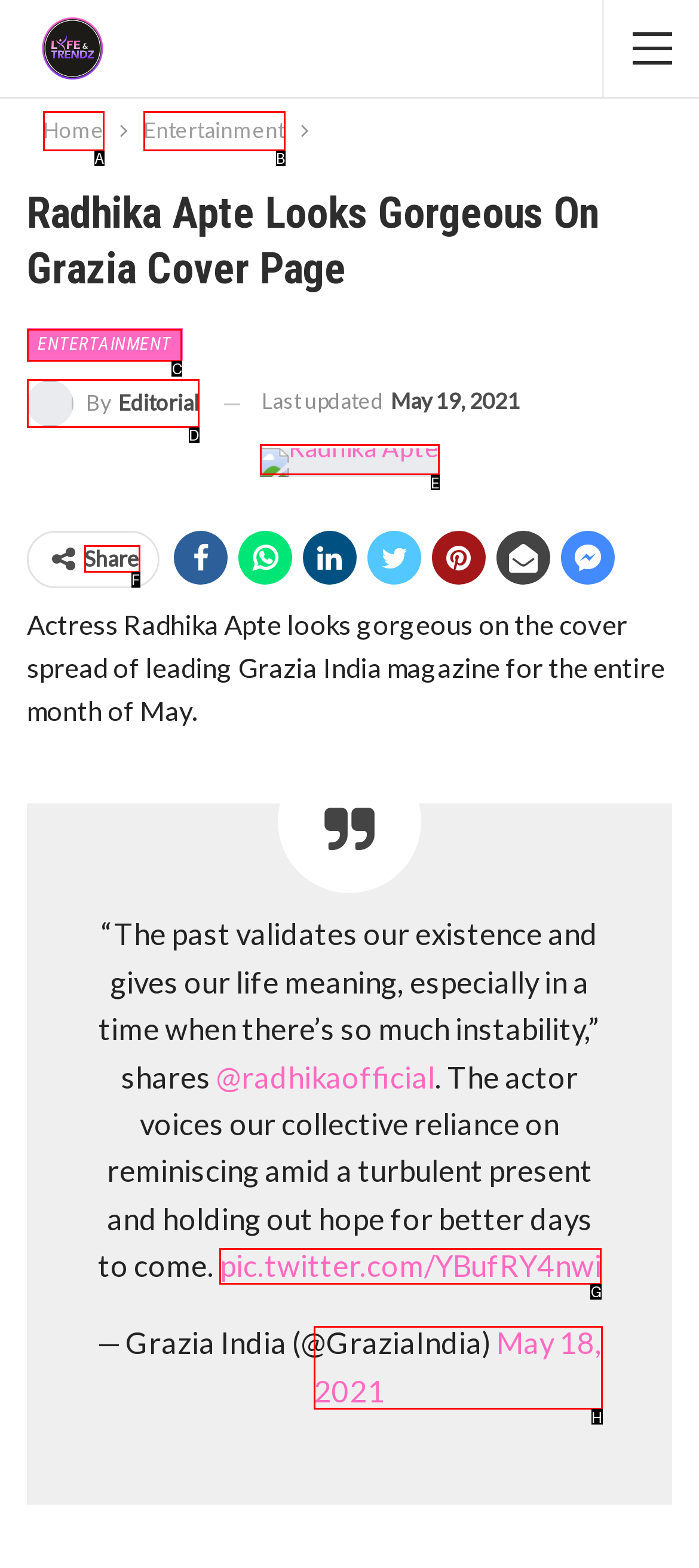Identify the correct UI element to click to follow this instruction: Share the article on social media
Respond with the letter of the appropriate choice from the displayed options.

F